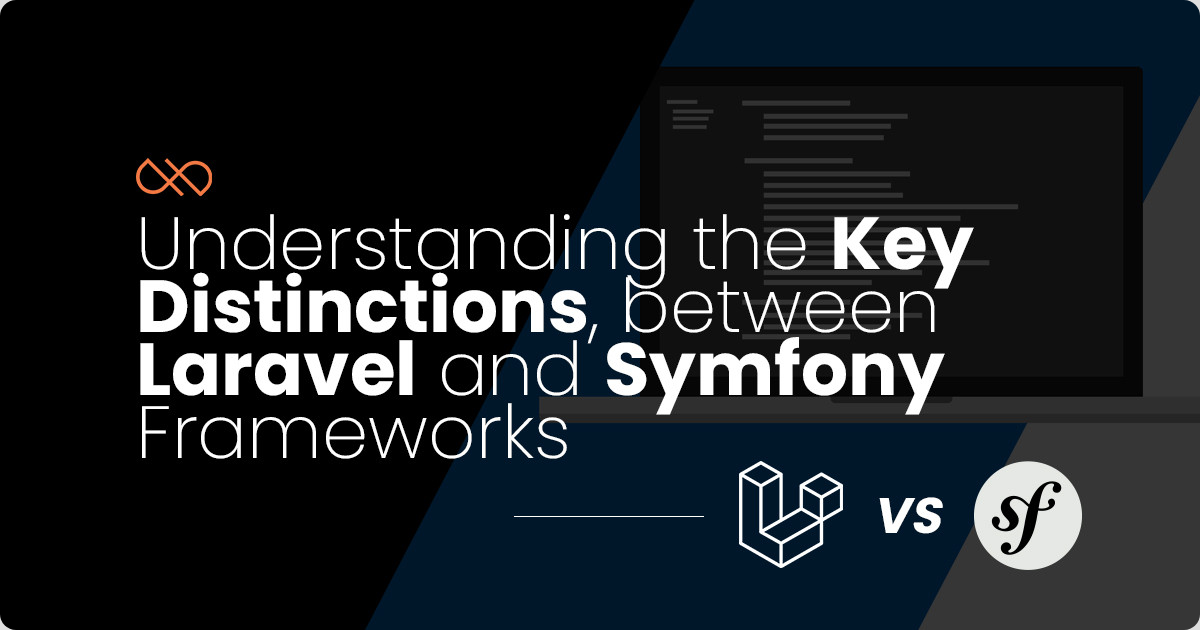Is the background of the image a single solid color? Refer to the image and provide a one-word or short phrase answer.

No